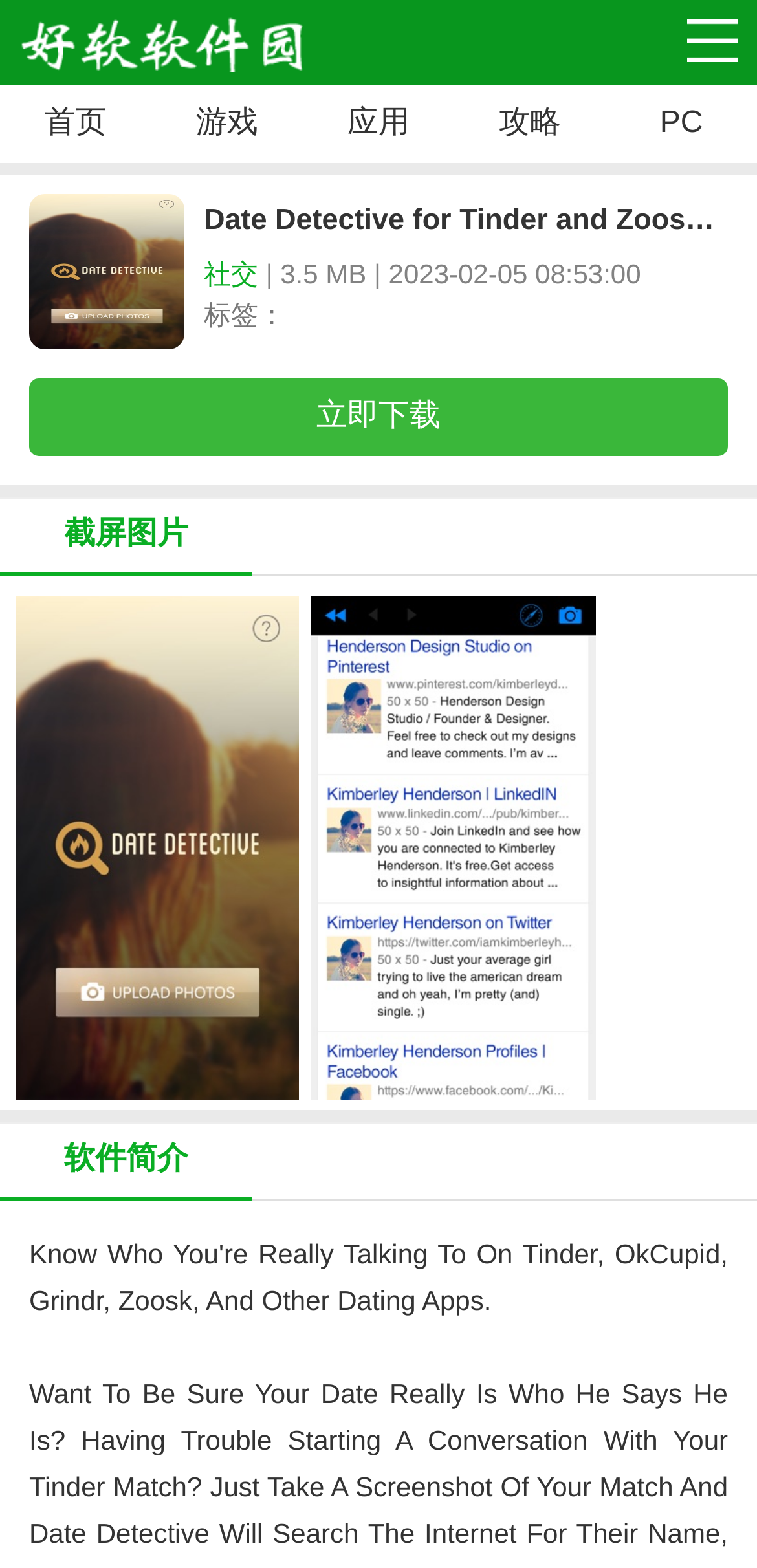What is the release date of the Date Detective app?
Provide a one-word or short-phrase answer based on the image.

2023-02-05